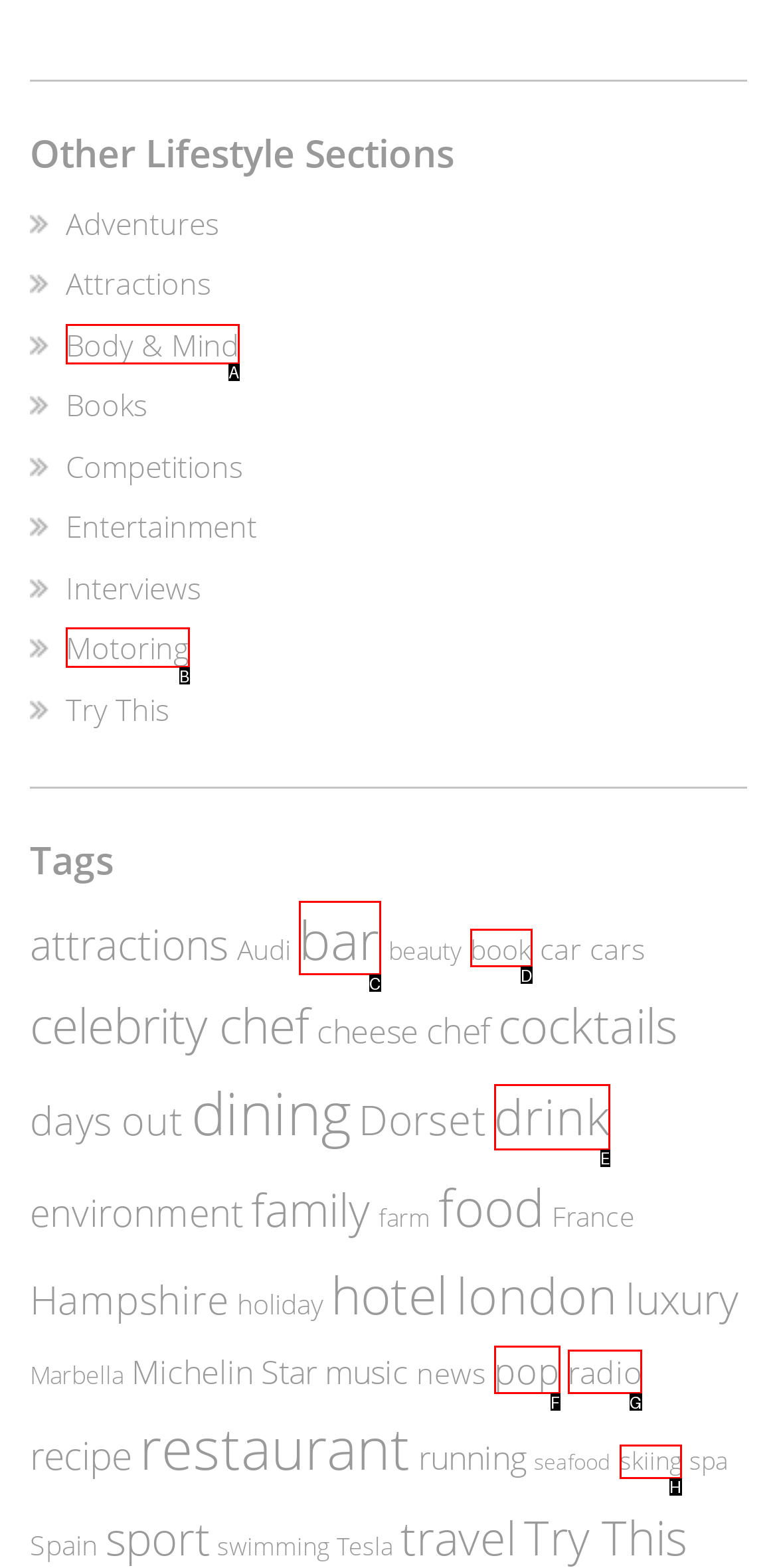Assess the description: Body & Mind and select the option that matches. Provide the letter of the chosen option directly from the given choices.

A